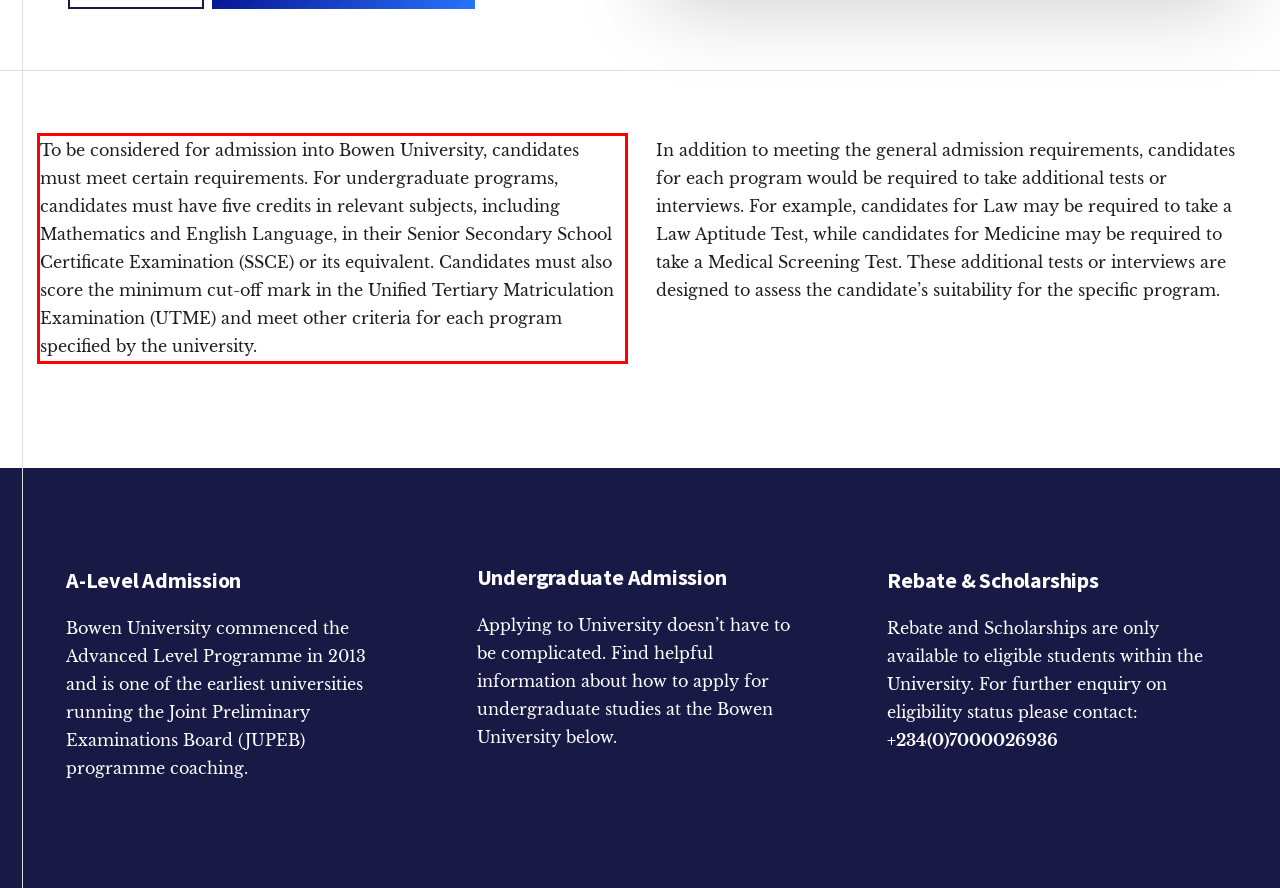Using the webpage screenshot, recognize and capture the text within the red bounding box.

To be considered for admission into Bowen University, candidates must meet certain requirements. For undergraduate programs, candidates must have five credits in relevant subjects, including Mathematics and English Language, in their Senior Secondary School Certificate Examination (SSCE) or its equivalent. Candidates must also score the minimum cut-off mark in the Unified Tertiary Matriculation Examination (UTME) and meet other criteria for each program specified by the university.